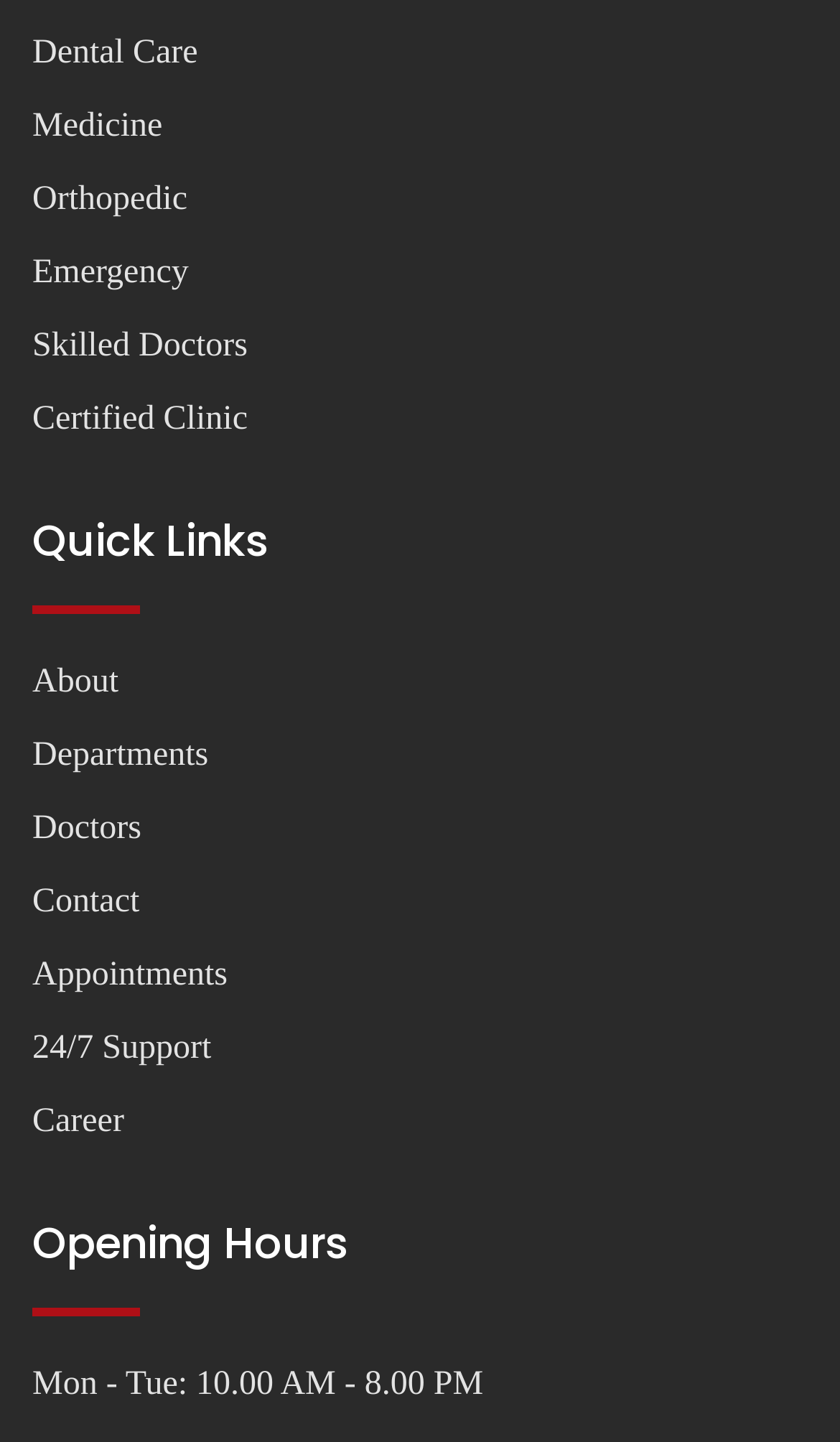Identify the bounding box coordinates for the region to click in order to carry out this instruction: "Click the Post Comment button". Provide the coordinates using four float numbers between 0 and 1, formatted as [left, top, right, bottom].

None